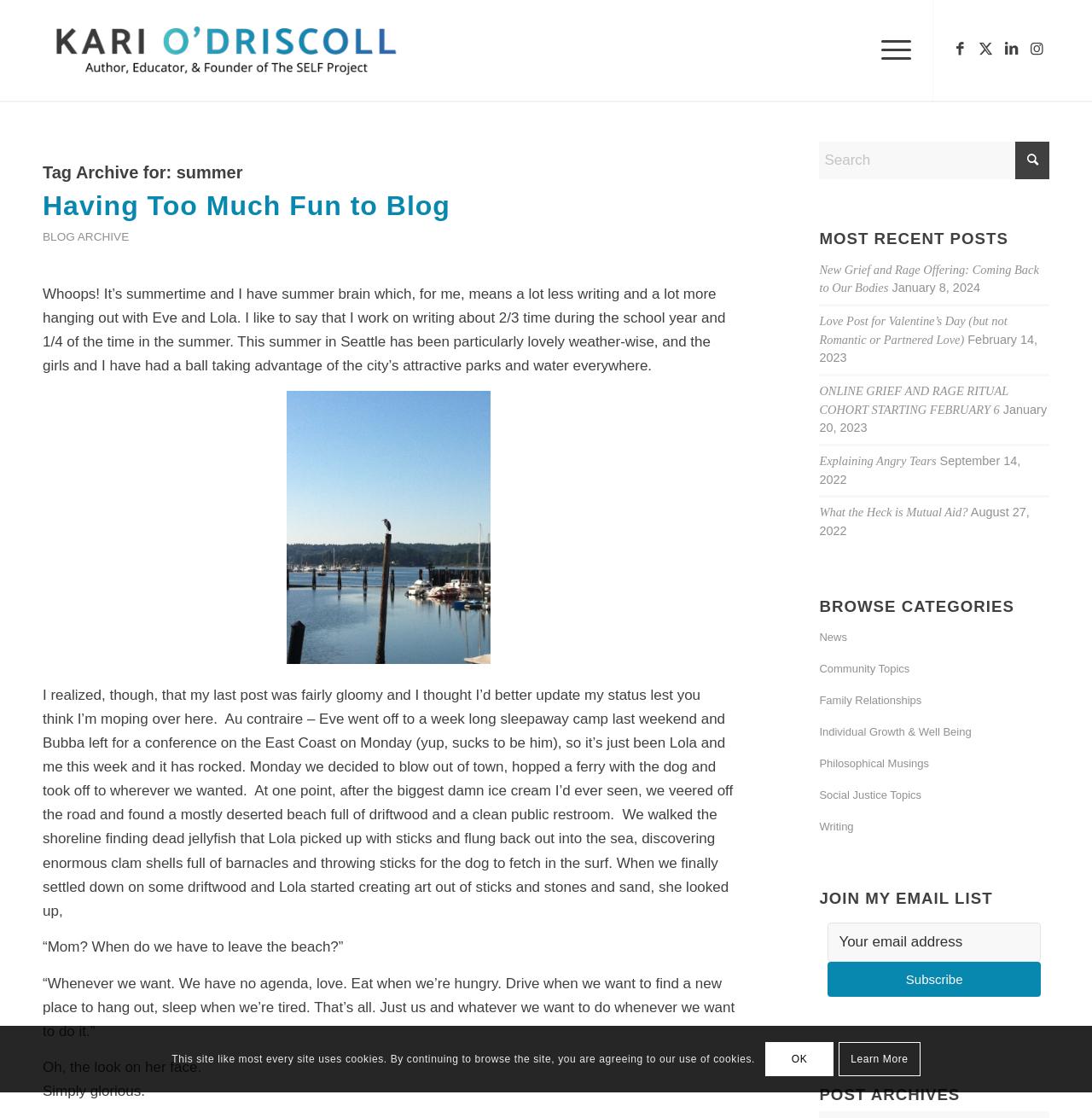What is the purpose of the textbox with the placeholder 'Search'?
Please use the visual content to give a single word or phrase answer.

Search